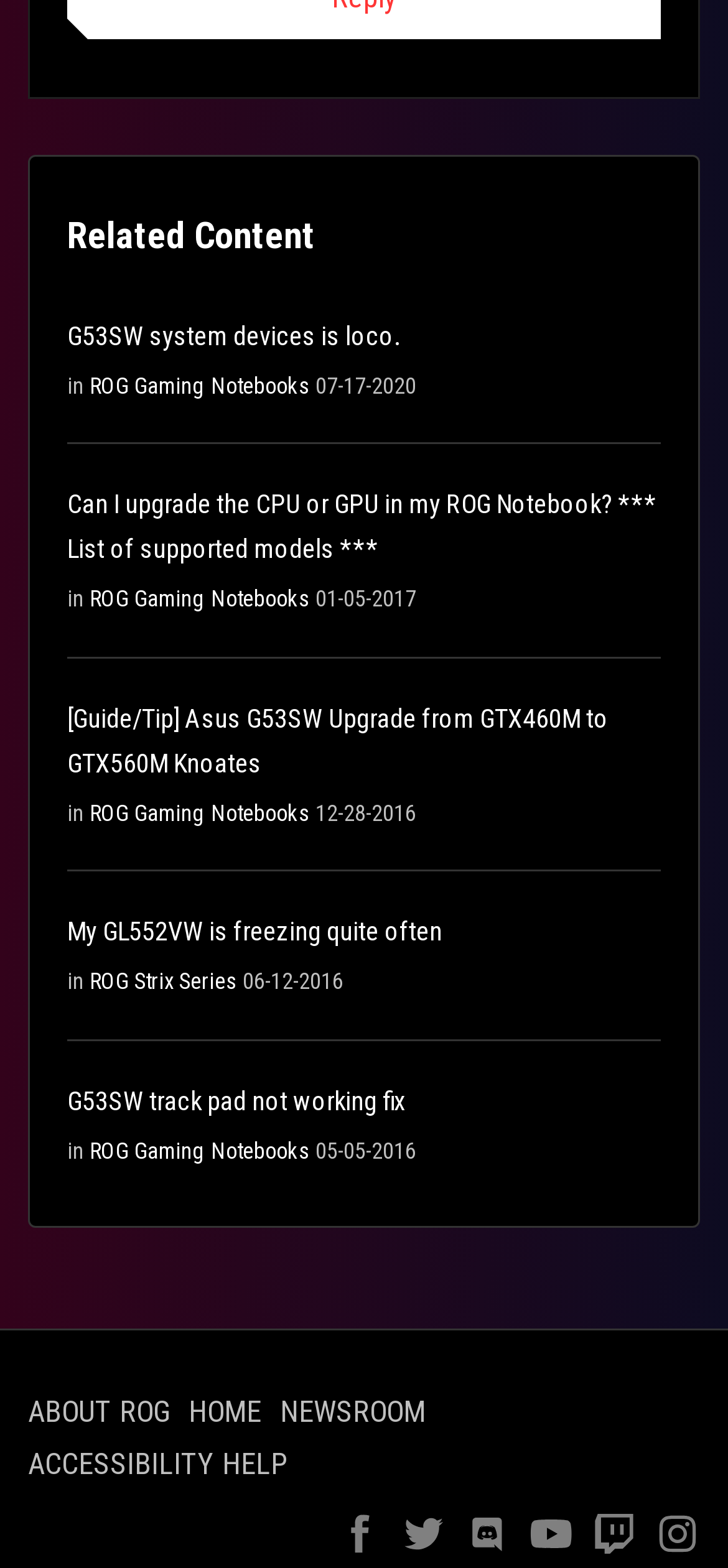Please reply with a single word or brief phrase to the question: 
How many links are there in the webpage?

15